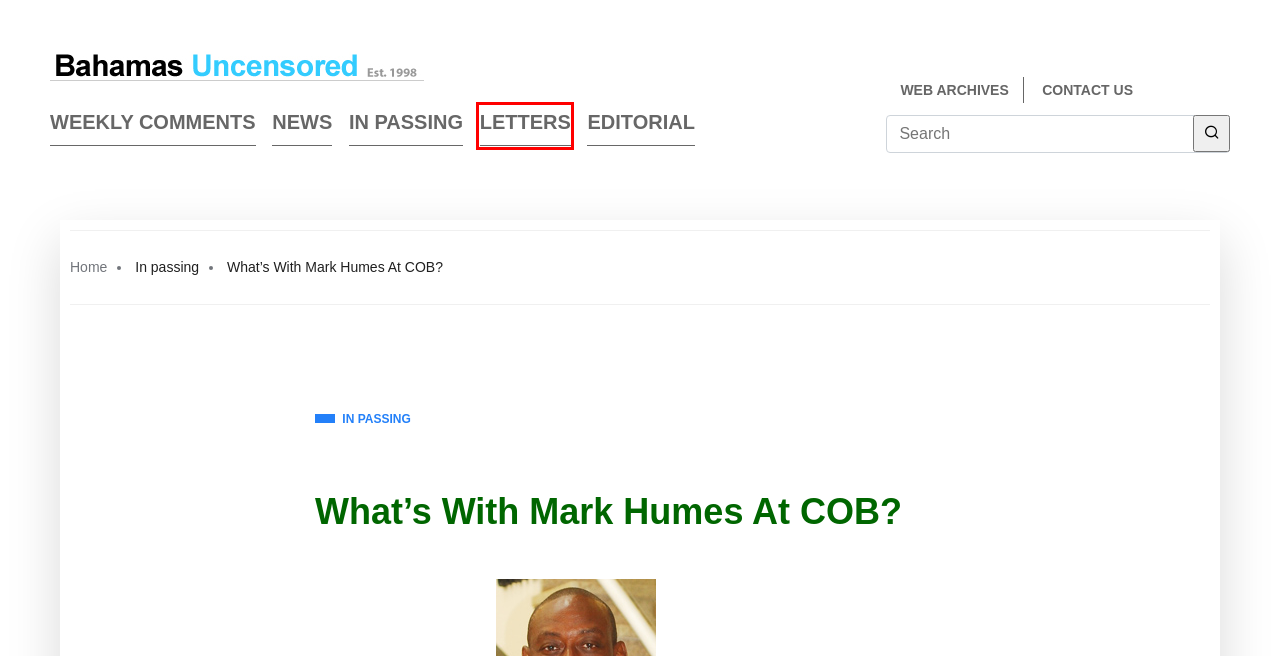Observe the provided screenshot of a webpage with a red bounding box around a specific UI element. Choose the webpage description that best fits the new webpage after you click on the highlighted element. These are your options:
A. Editorial – Bahamas Uncensored
B. Contact us – Bahamas Uncensored
C. News – Bahamas Uncensored
D. BahamasUncensored.Com
E. Letters to editor – Bahamas Uncensored
F. In passing – Bahamas Uncensored
G. Letter From COB President – Bahamas Uncensored
H. Bahamas Uncensored – Bahamasuncensored.com – Est. 1998

E